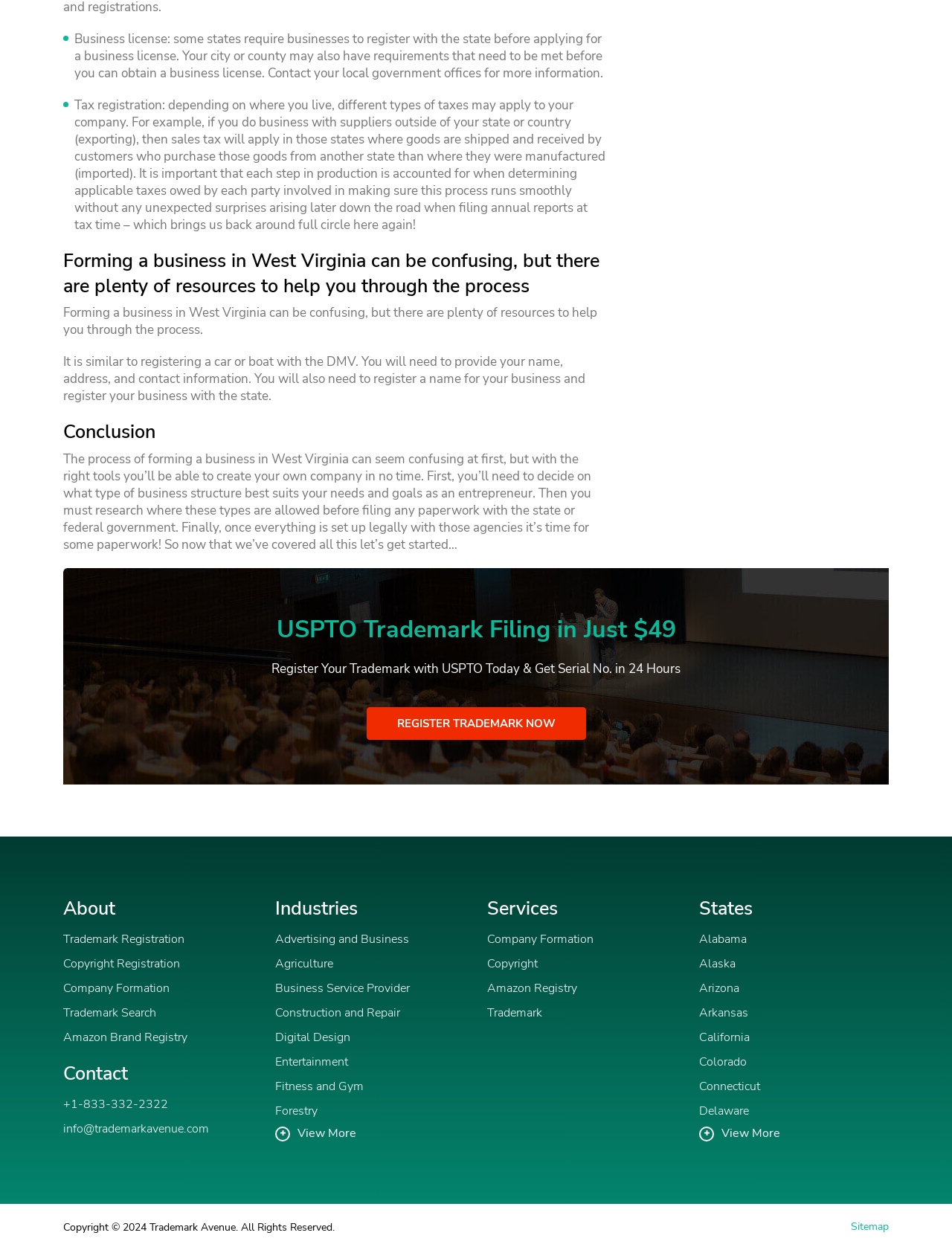What type of taxes may apply to a company in West Virginia?
Please provide a full and detailed response to the question.

According to the text, 'depending on where you live, different types of taxes may apply to your company. For example, if you do business with suppliers outside of your state or country (exporting), then sales tax will apply in those states where goods are shipped and received by customers who purchase those goods from another state than where they were manufactured (imported).' This implies that sales tax is one type of tax that may apply to a company in West Virginia.